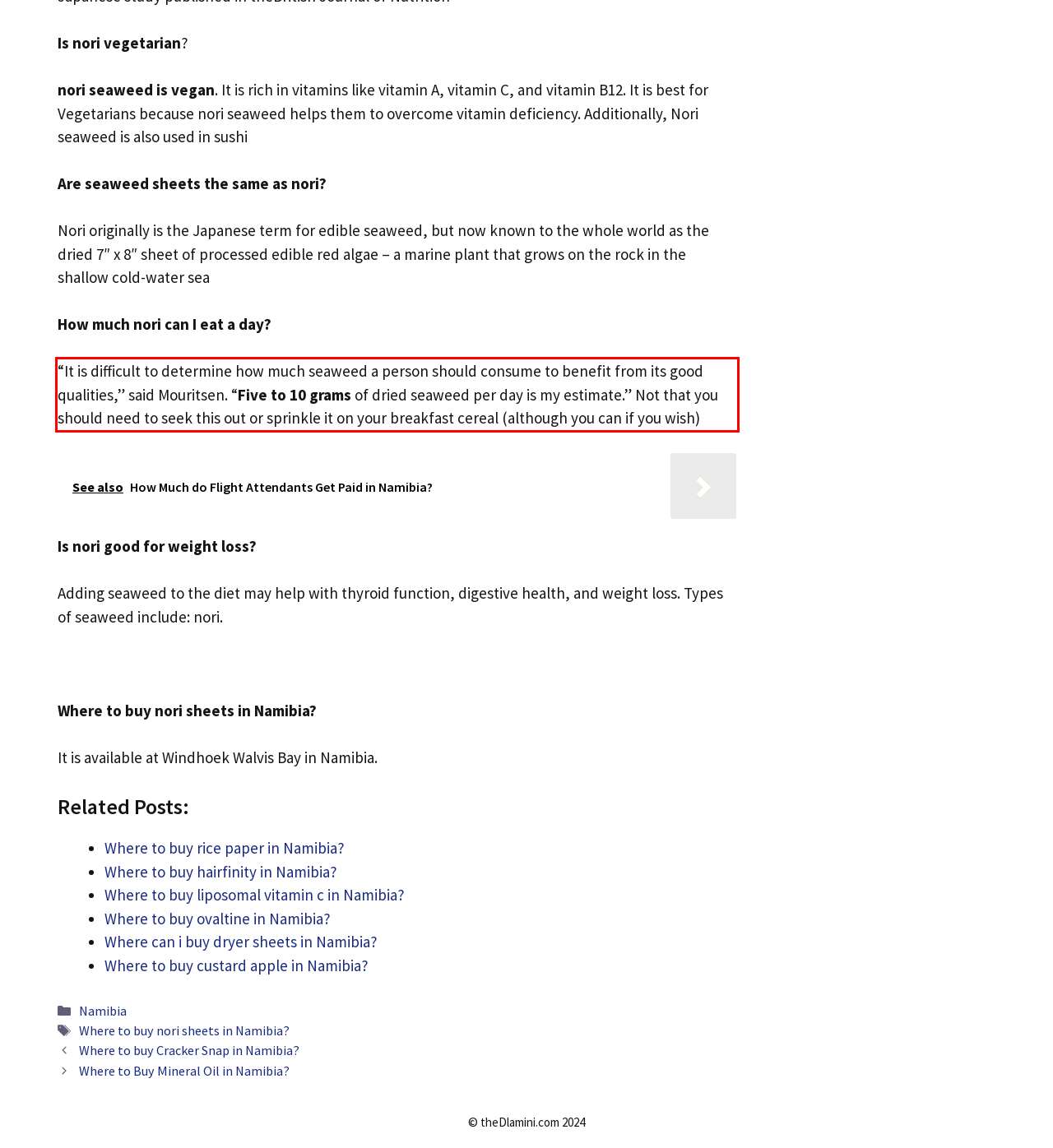Identify the text inside the red bounding box in the provided webpage screenshot and transcribe it.

“It is difficult to determine how much seaweed a person should consume to benefit from its good qualities,” said Mouritsen. “Five to 10 grams of dried seaweed per day is my estimate.” Not that you should need to seek this out or sprinkle it on your breakfast cereal (although you can if you wish)